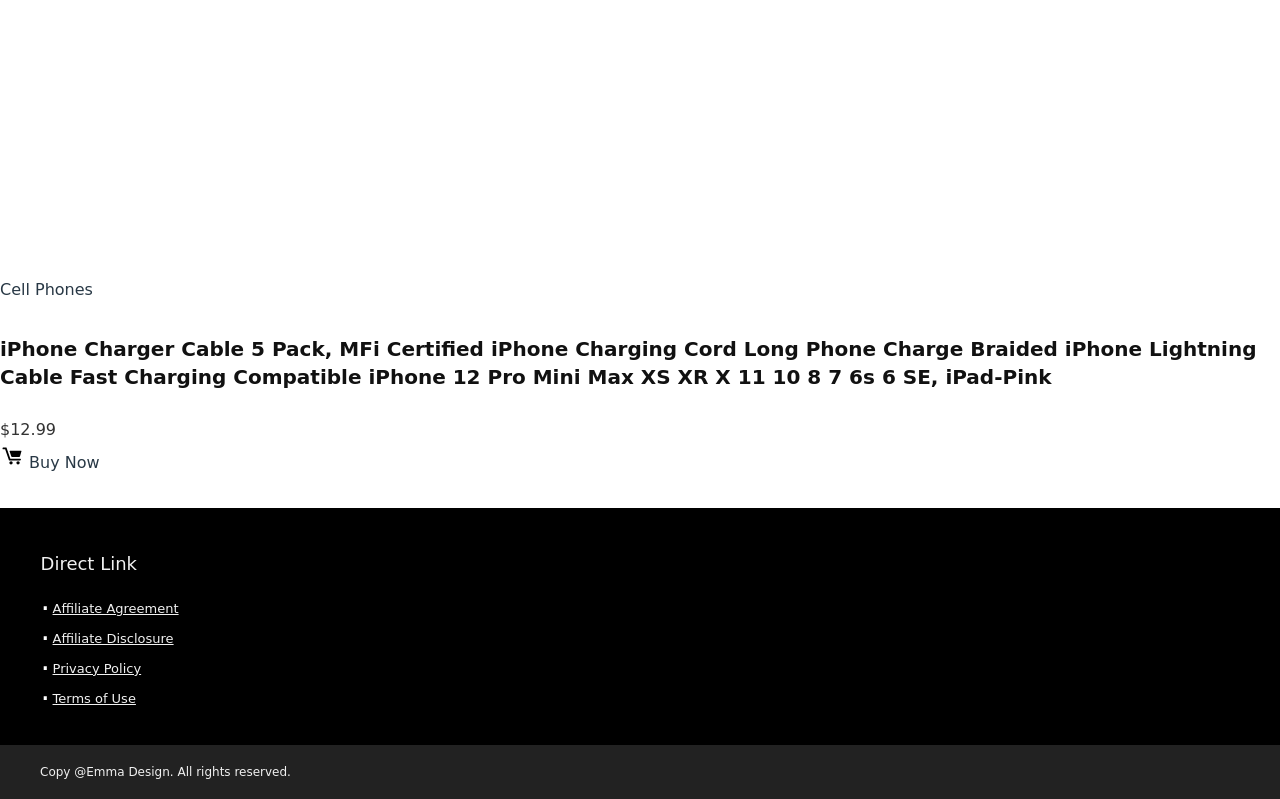What is the copyright information at the bottom of the webpage?
Please provide a single word or phrase as your answer based on the screenshot.

Copy @Emma Design. All rights reserved.